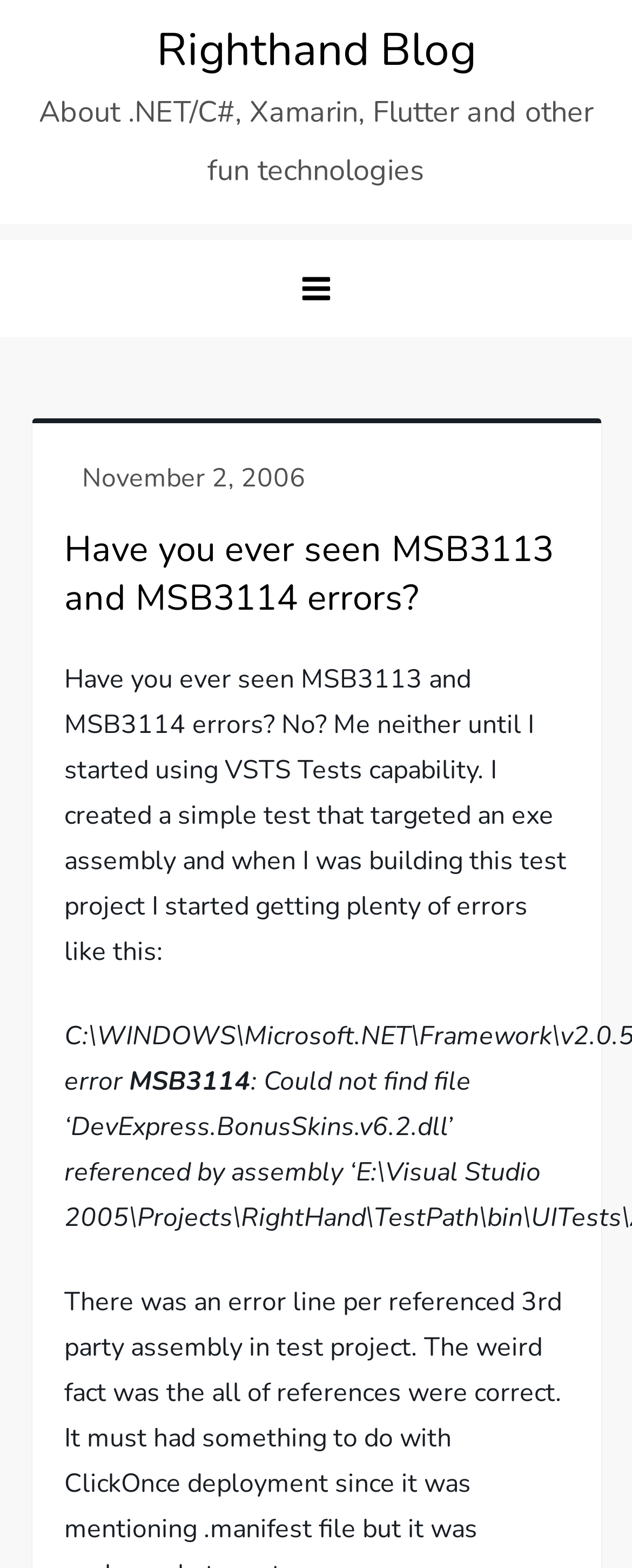What is the purpose of the 'menu' button?
Please provide a comprehensive answer based on the details in the screenshot.

The 'menu' button has an attribute 'expanded: False' and it controls the 'primary-menu', which suggests that its purpose is to expand the primary menu when clicked.